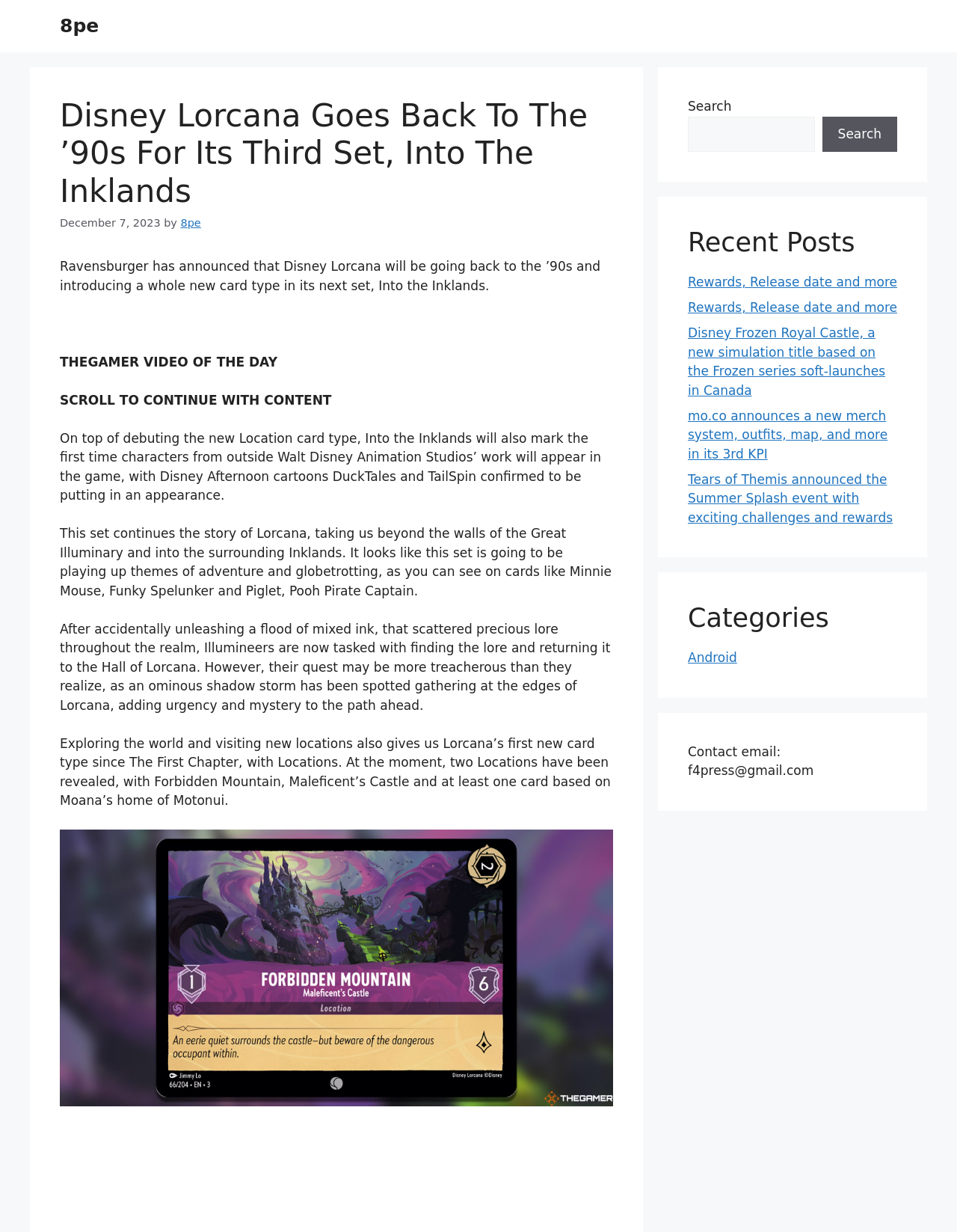Generate a detailed explanation of the webpage's features and information.

The webpage is an article about Disney Lorcana, a card game, and its upcoming set, Into the Inklands. At the top, there is a banner with a link to the site "8pe" and a header with the title "Disney Lorcana Goes Back To The '90s For Its Third Set, Into The Inklands". Below the header, there is a time stamp indicating the article was published on December 7, 2023, and the author's name, "8pe".

The main content of the article is divided into several paragraphs, each discussing a different aspect of the new set. The first paragraph announces that the set will introduce a new card type and feature characters from outside Walt Disney Animation Studios' work. The following paragraphs provide more details about the set, including its storyline, new card types, and themes.

There is an image of a card, "Forbidden Mountain", located near the bottom of the article. The image is quite large, taking up about a quarter of the page.

On the right side of the page, there are three sections: a search bar, a list of recent posts, and a list of categories. The search bar allows users to search for specific content on the site. The list of recent posts includes links to other articles on the site, with titles such as "Rewards, Release date and more" and "Tears of Themis announced the Summer Splash event with exciting challenges and rewards". The list of categories includes links to specific topics, such as "Android".

At the very bottom of the page, there is a contact email address, "f4press@gmail.com".